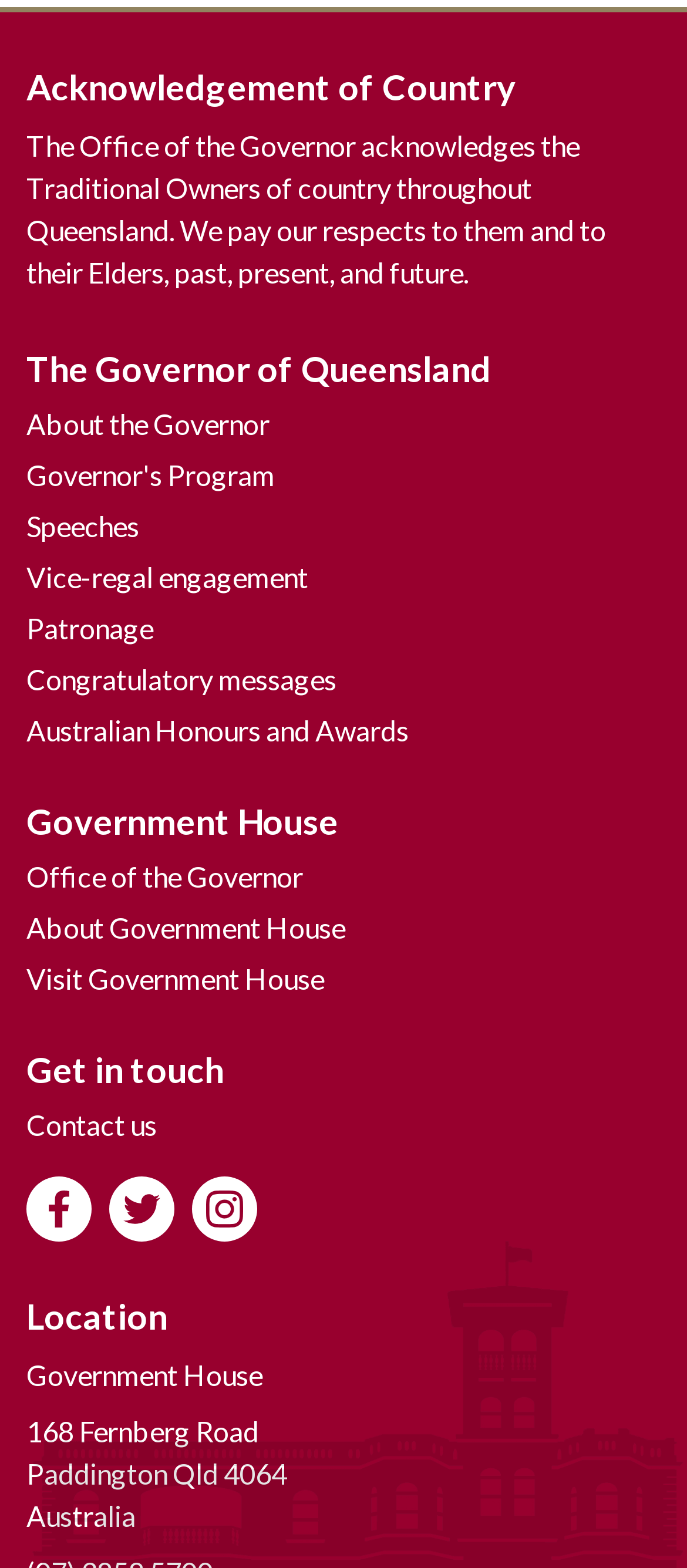Please identify the bounding box coordinates of the area that needs to be clicked to fulfill the following instruction: "Get in touch with the Office of the Governor."

[0.038, 0.701, 0.228, 0.734]